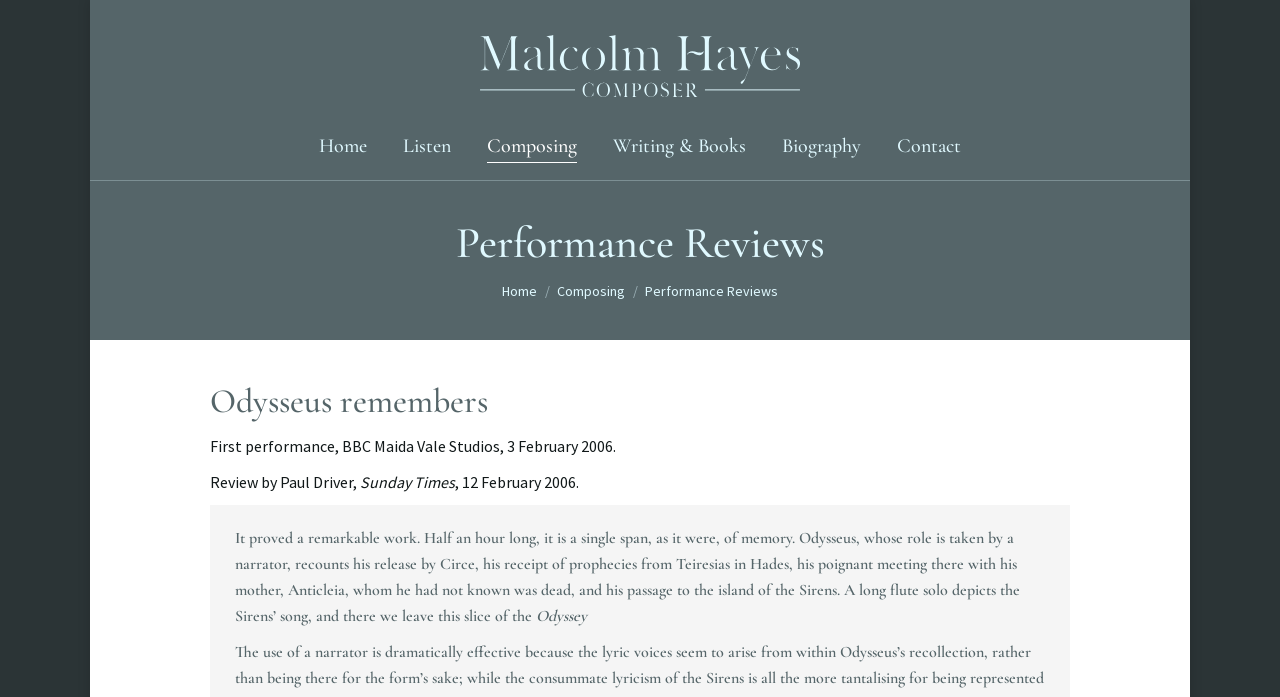What is the name of the character who recounts his release by Circe?
Based on the screenshot, provide your answer in one word or phrase.

Odysseus